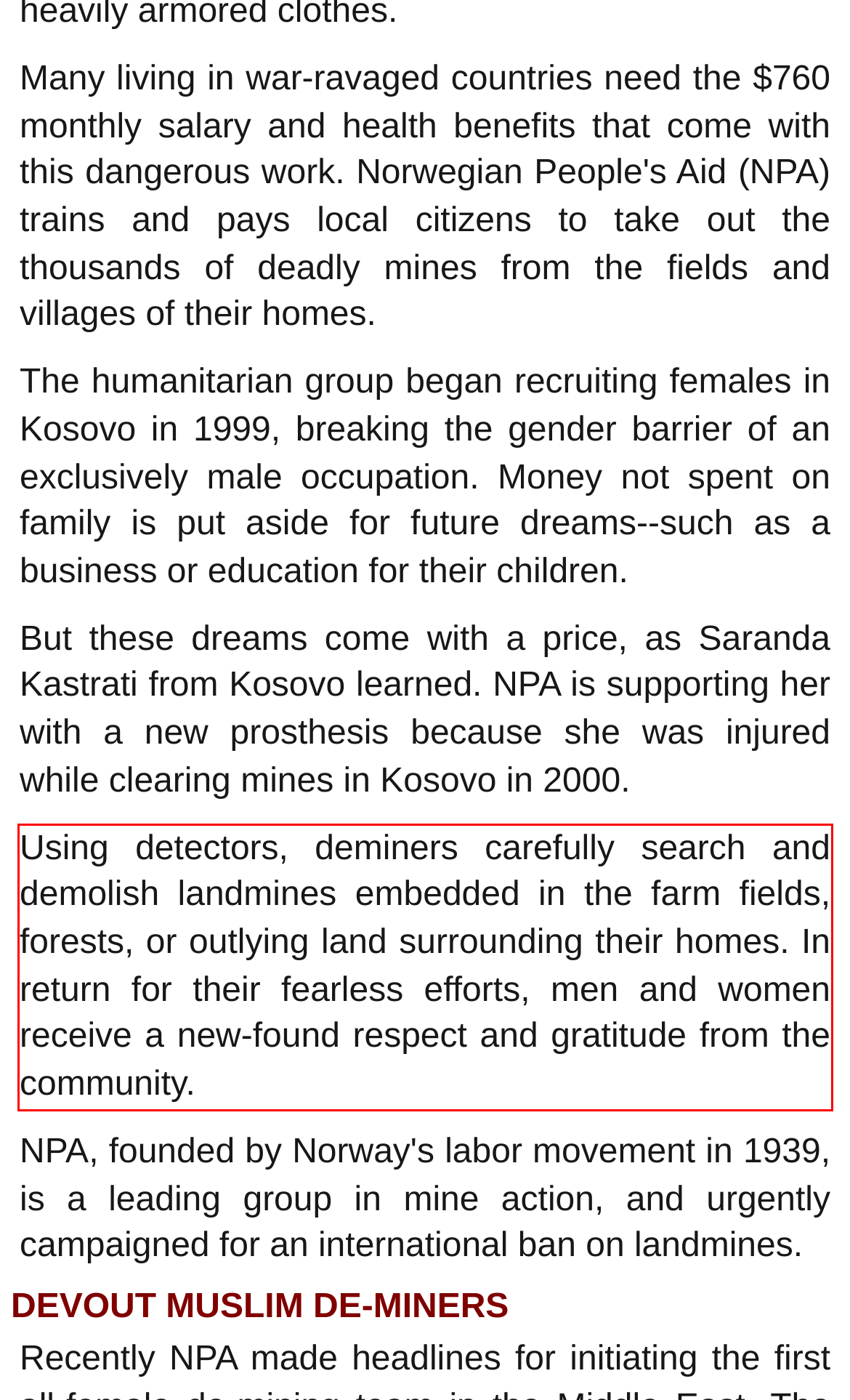Please extract the text content within the red bounding box on the webpage screenshot using OCR.

Using detectors, deminers carefully search and demolish landmines embedded in the farm fields, forests, or outlying land surrounding their homes. In return for their fearless efforts, men and women receive a new-found respect and gratitude from the community.